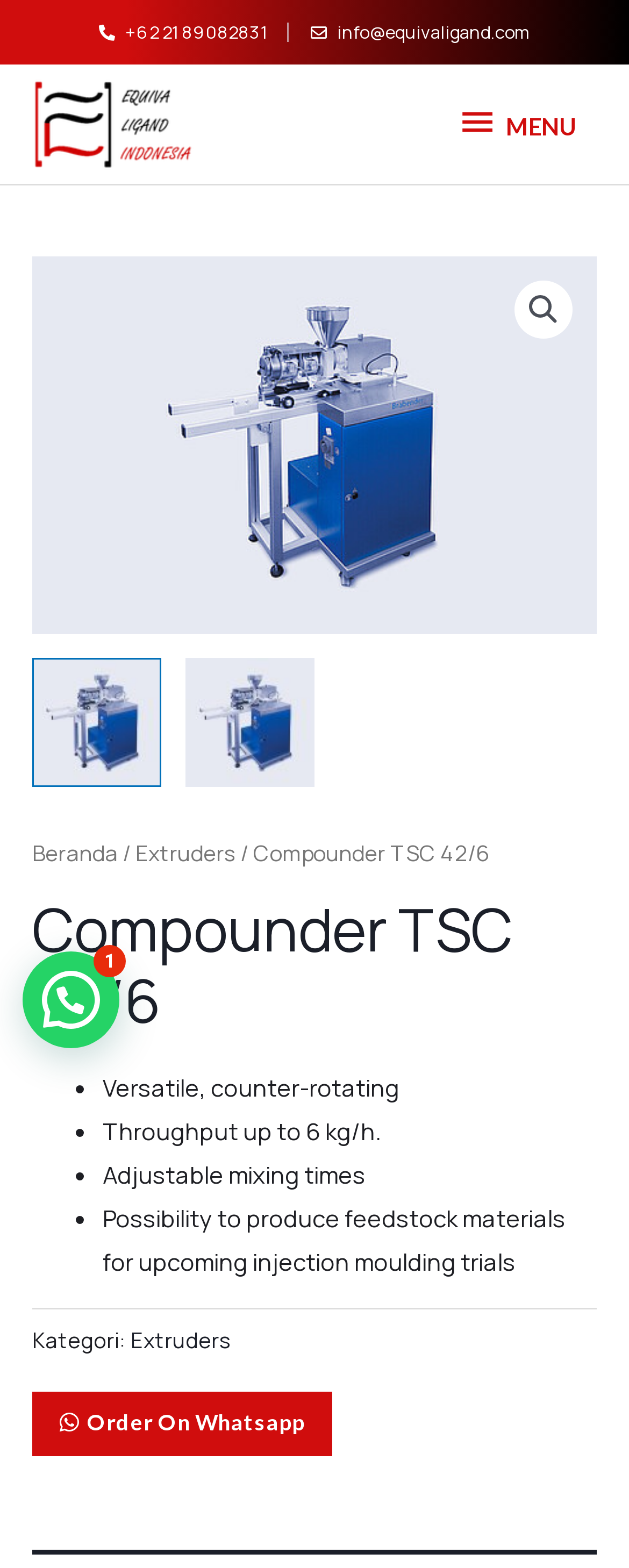Provide the bounding box coordinates for the area that should be clicked to complete the instruction: "Go to the home page".

None